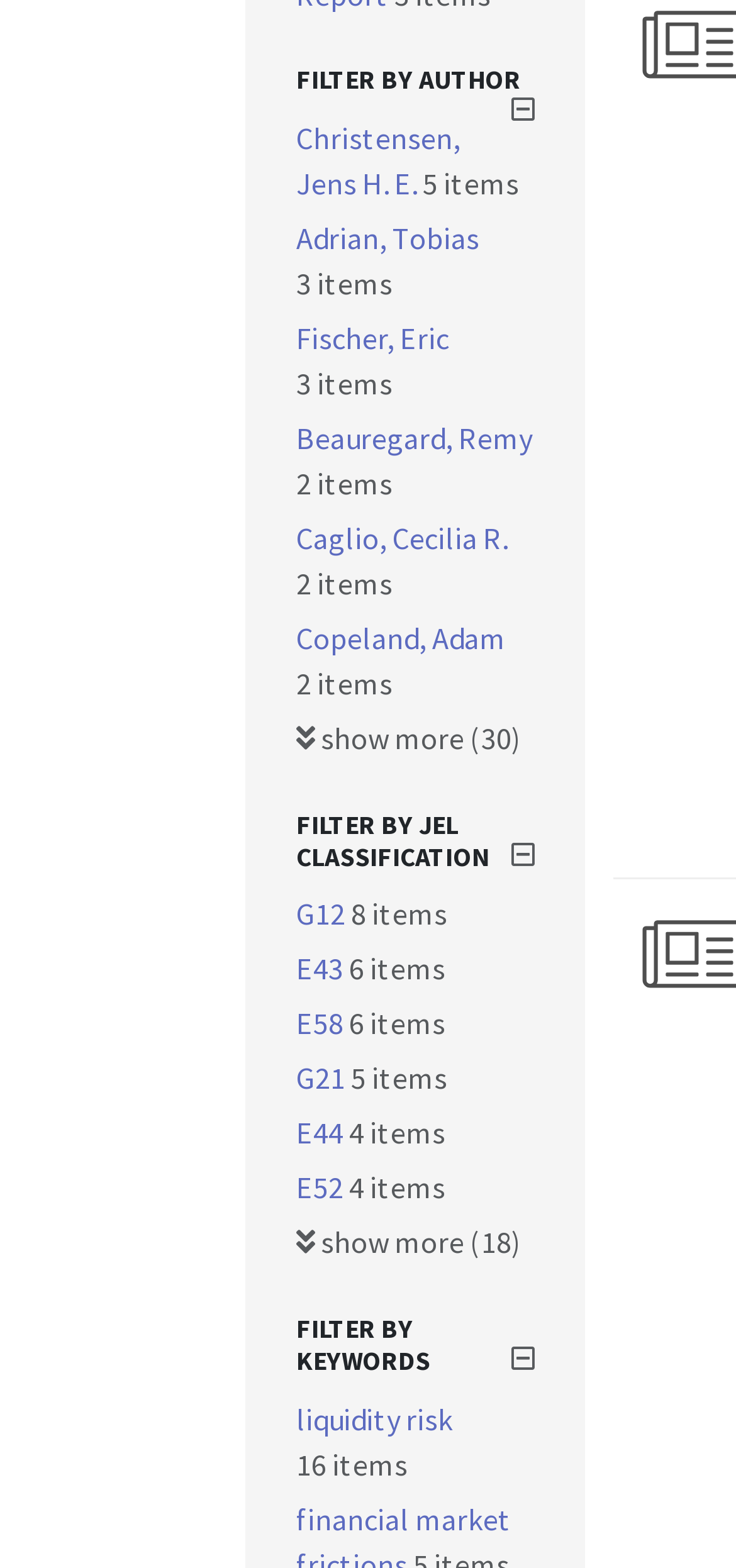Reply to the question with a single word or phrase:
What is the JEL classification with the most items?

G12